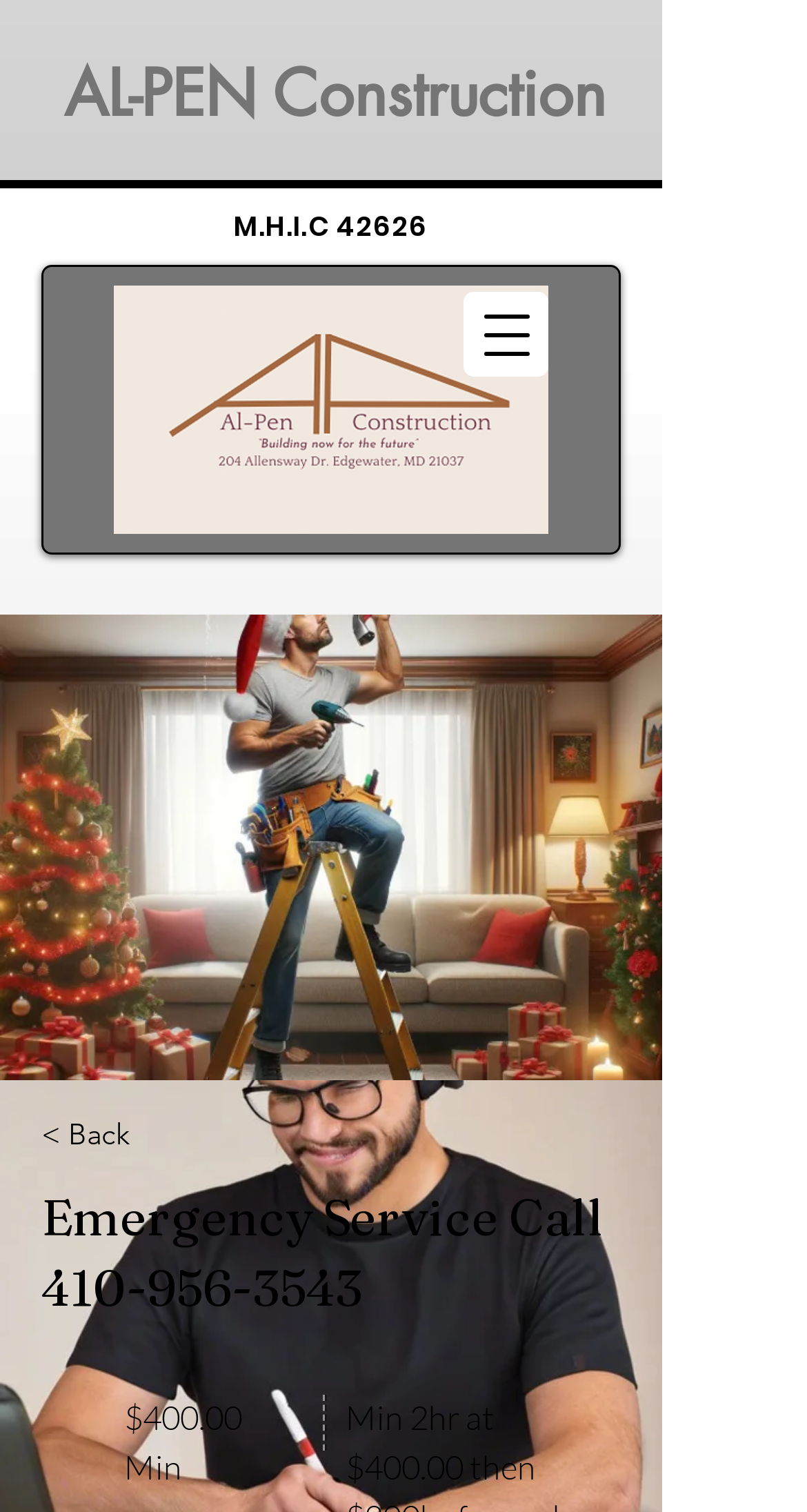Determine the bounding box for the described HTML element: "410-956-3543". Ensure the coordinates are four float numbers between 0 and 1 in the format [left, top, right, bottom].

[0.051, 0.832, 0.449, 0.871]